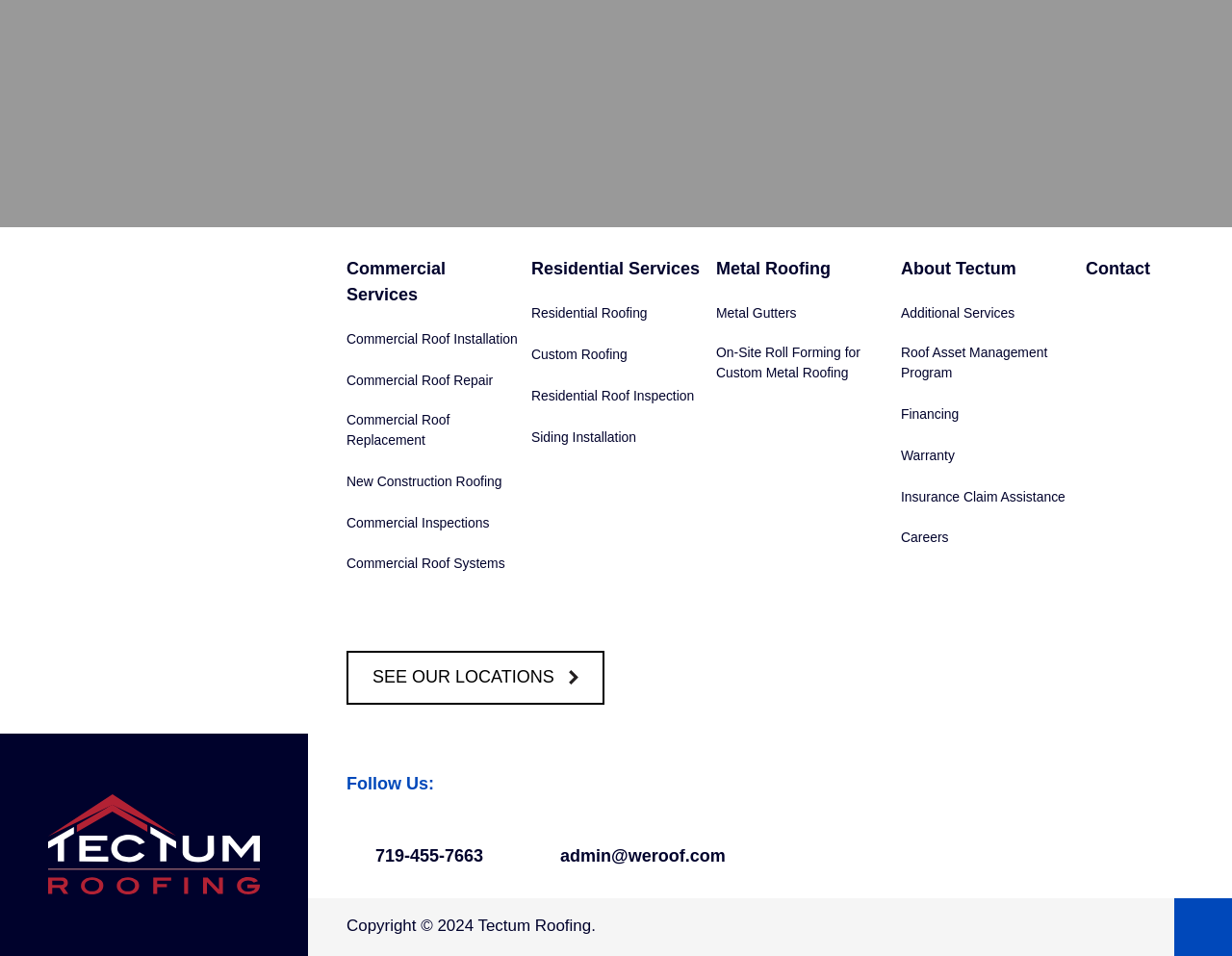What is the copyright year of Tectum's website?
Please craft a detailed and exhaustive response to the question.

The copyright information is provided at the bottom of the page, which states 'Copyright © 2024 Tectum Roofing', indicating that the website's copyright year is 2024.